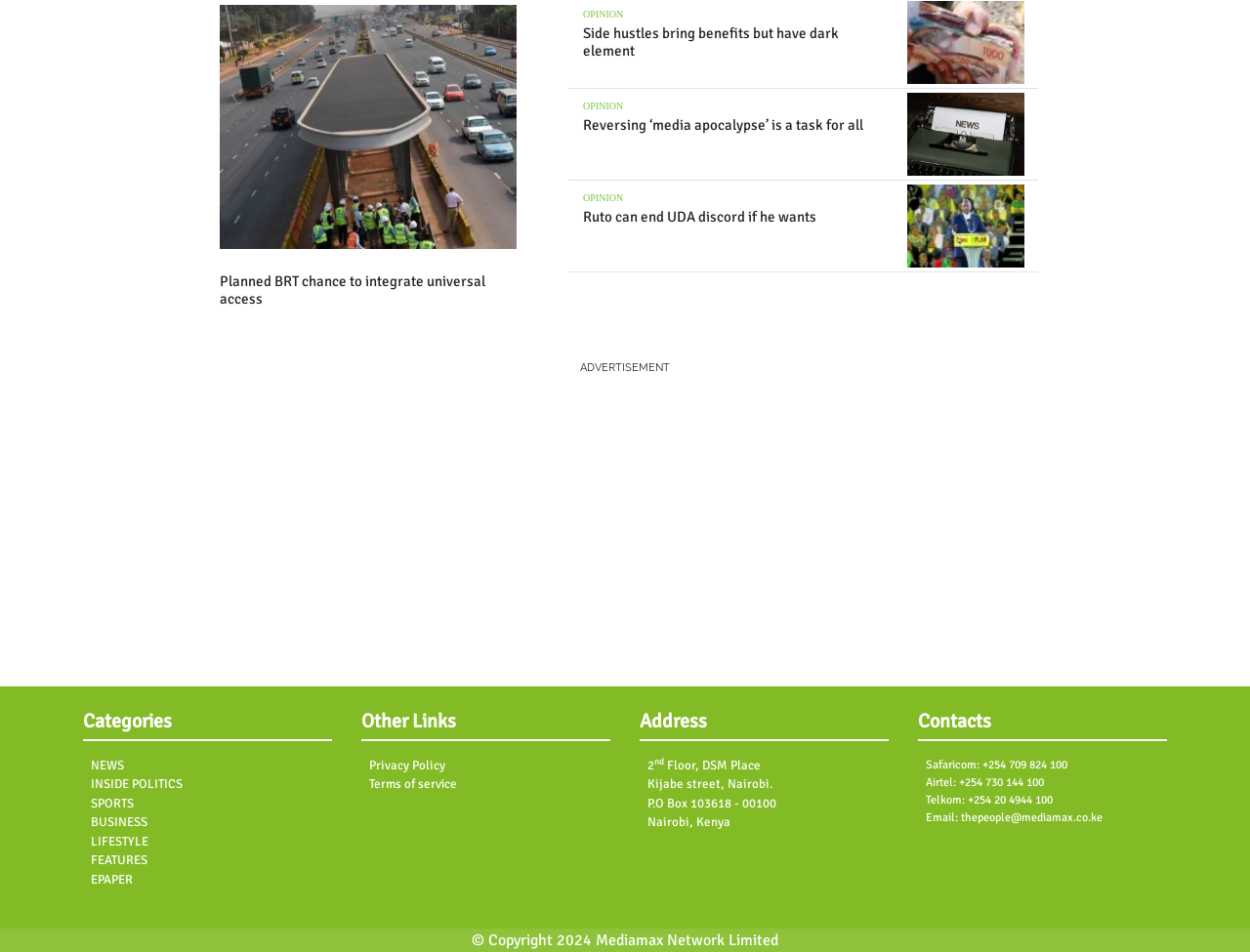Where is the address of Mediamax Network Limited?
Using the image, provide a concise answer in one word or a short phrase.

Nairobi, Kenya